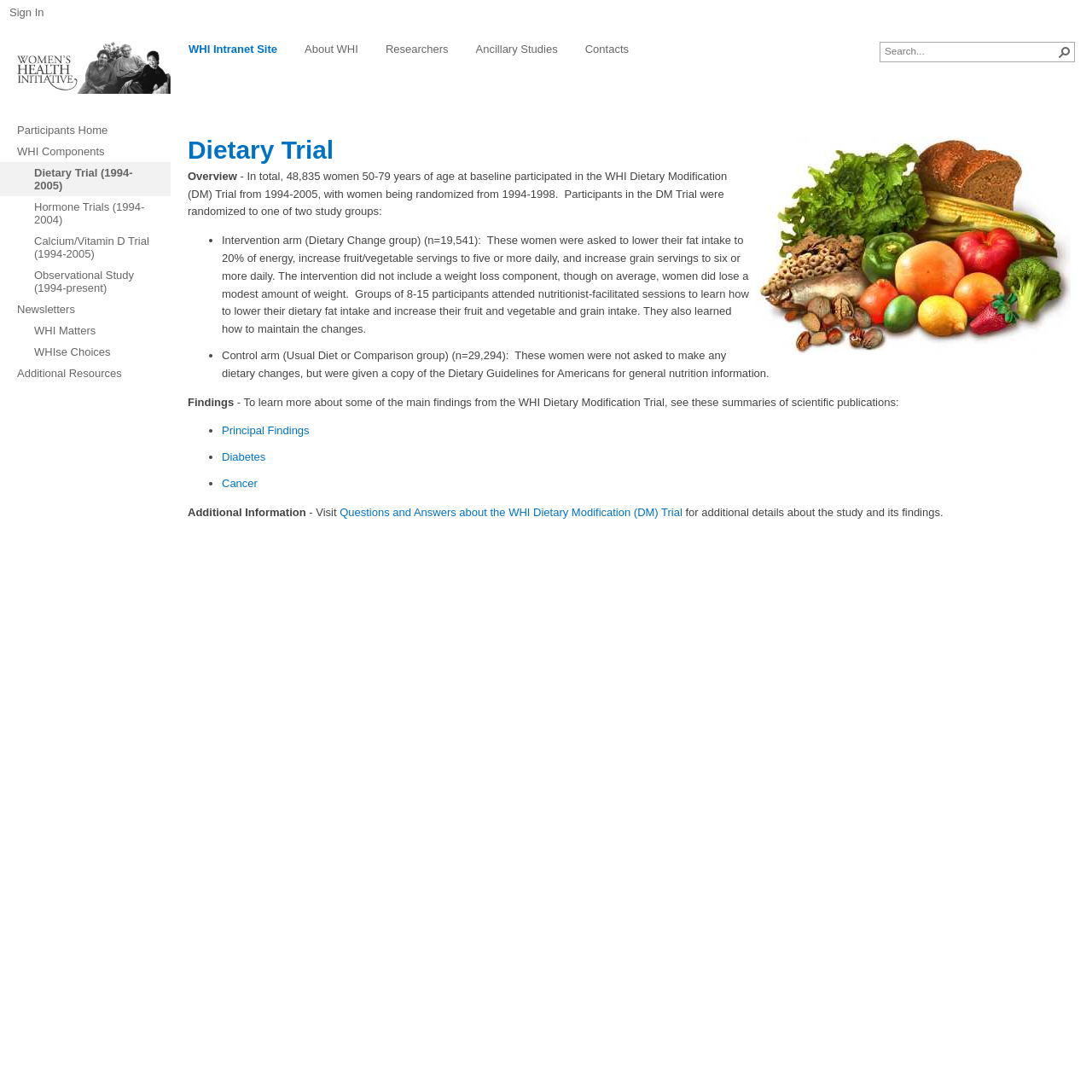Identify the coordinates of the bounding box for the element described below: "Observational Study (1994-present)". Return the coordinates as four float numbers between 0 and 1: [left, top, right, bottom].

[0.0, 0.242, 0.156, 0.273]